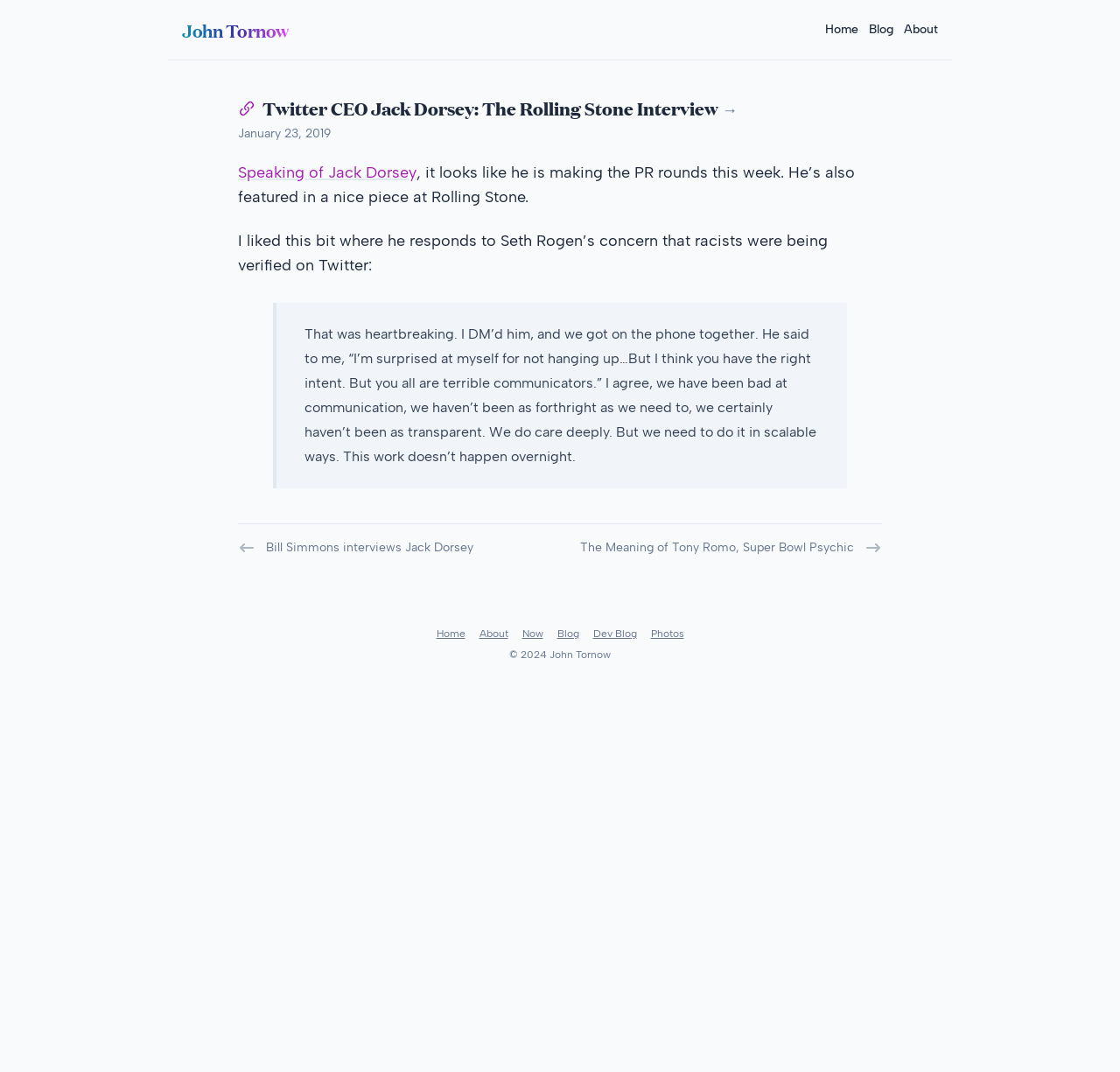Refer to the image and answer the question with as much detail as possible: What is the name of the blog owner?

I found the answer by looking at the top navigation bar, where there is a link 'John Tornow' which suggests that it is the owner of the blog.